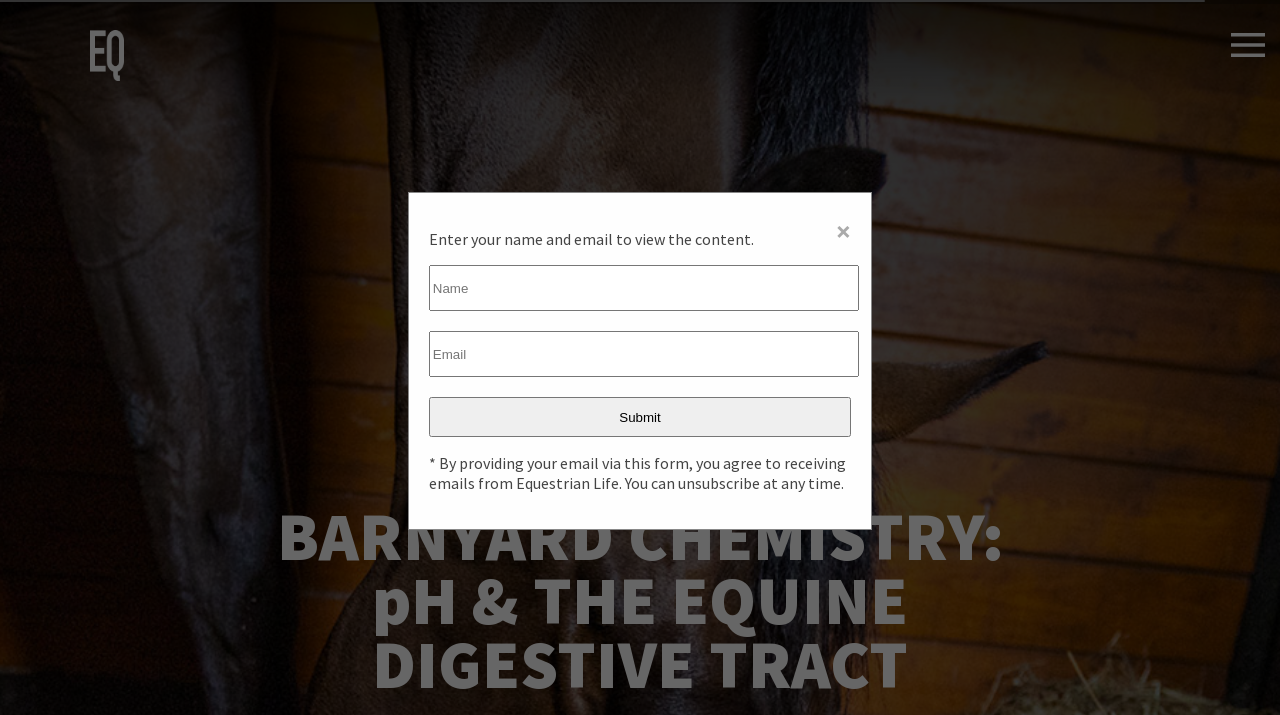What symbol is located next to the 'Enter your name and email to view the content.' text?
Use the screenshot to answer the question with a single word or phrase.

×